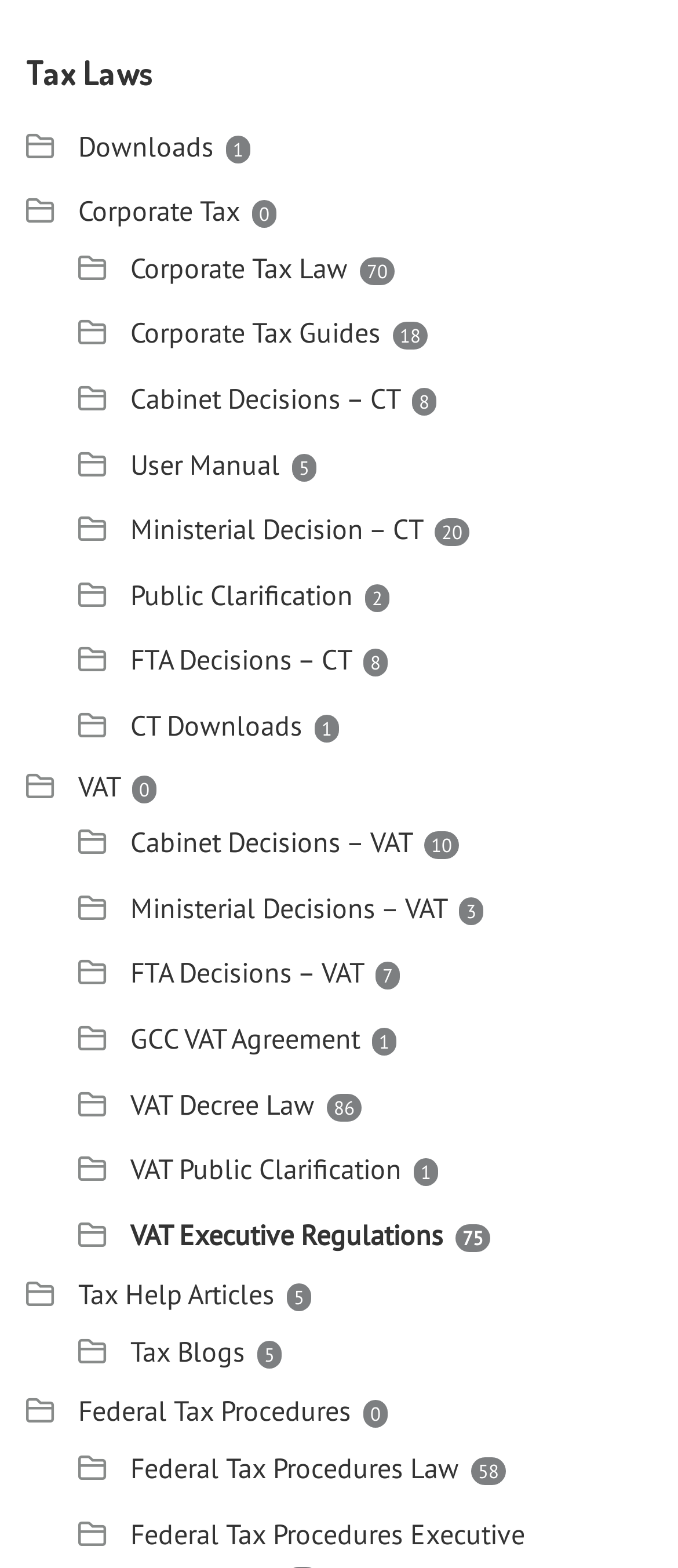Determine the bounding box coordinates of the element's region needed to click to follow the instruction: "Click on Corporate Tax". Provide these coordinates as four float numbers between 0 and 1, formatted as [left, top, right, bottom].

[0.115, 0.123, 0.354, 0.146]